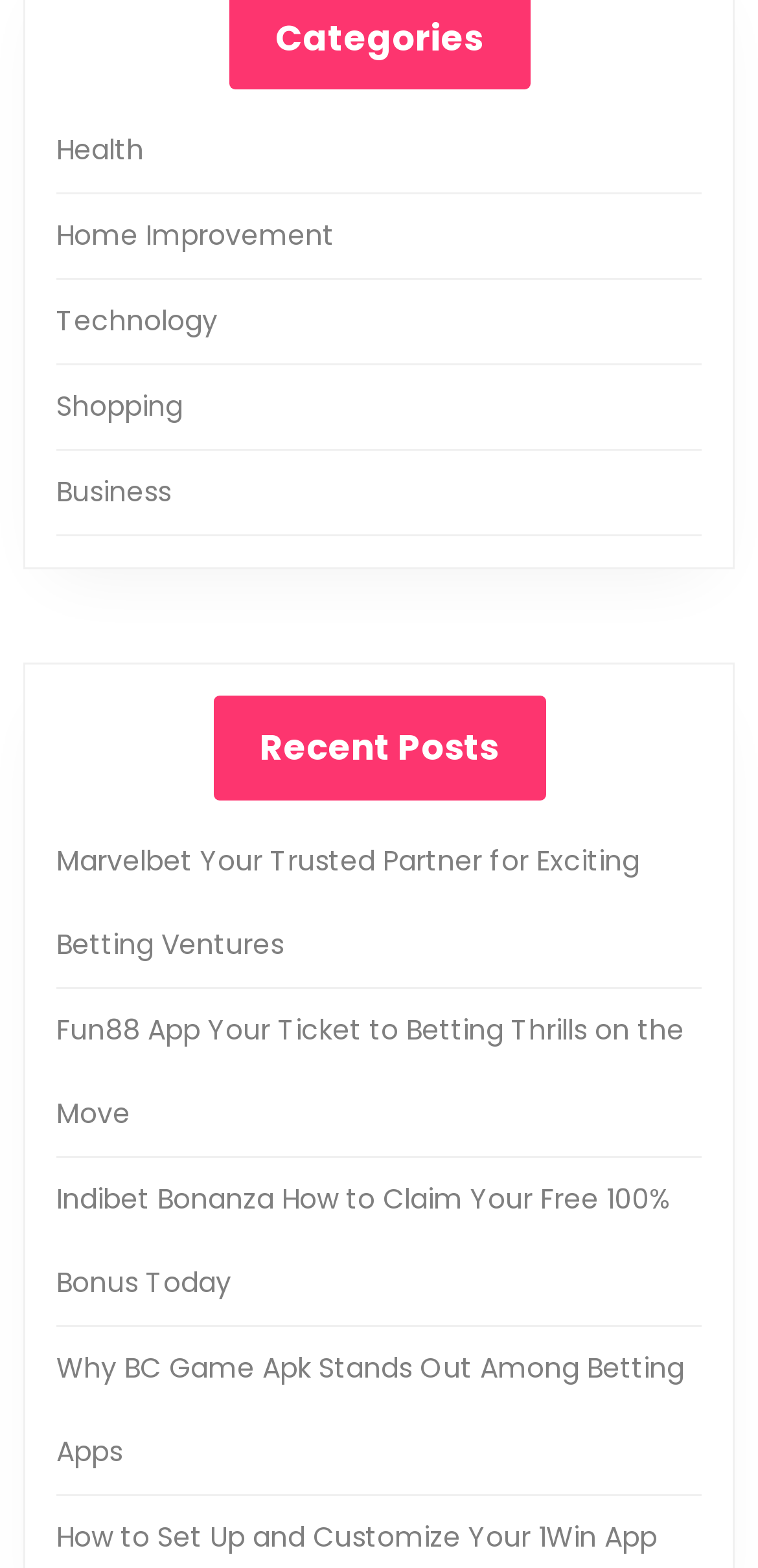Refer to the element description Home Improvement and identify the corresponding bounding box in the screenshot. Format the coordinates as (top-left x, top-left y, bottom-right x, bottom-right y) with values in the range of 0 to 1.

[0.074, 0.138, 0.441, 0.163]